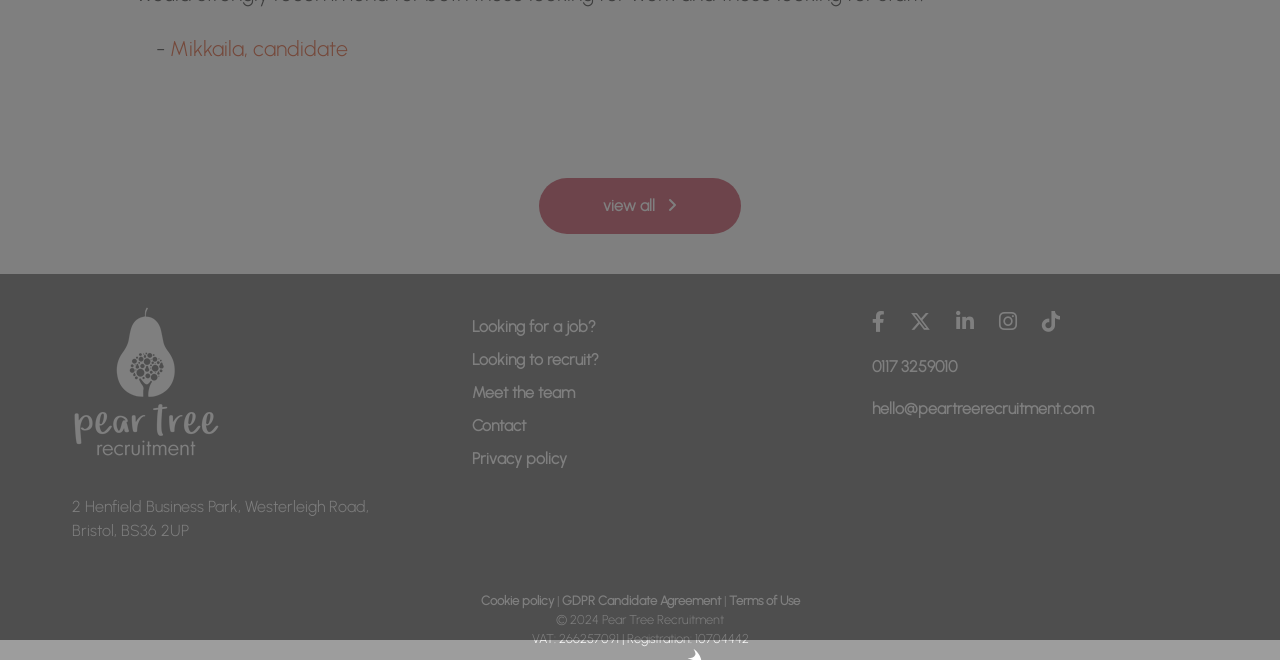Locate the bounding box of the UI element described in the following text: "GDPR Candidate Agreement".

[0.439, 0.898, 0.563, 0.924]